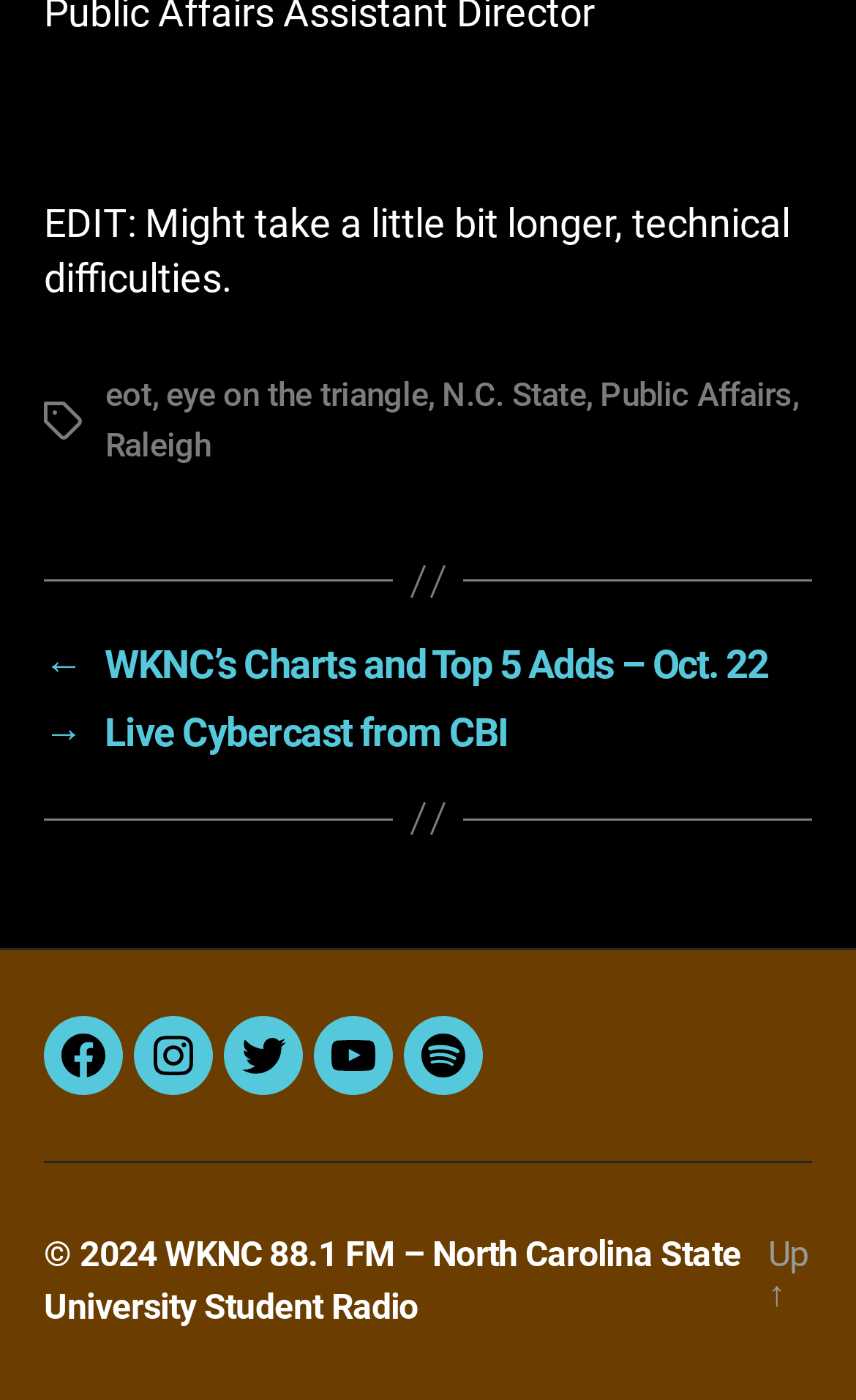Locate the bounding box coordinates of the element I should click to achieve the following instruction: "Click on the 'Up' link".

[0.897, 0.882, 0.949, 0.939]